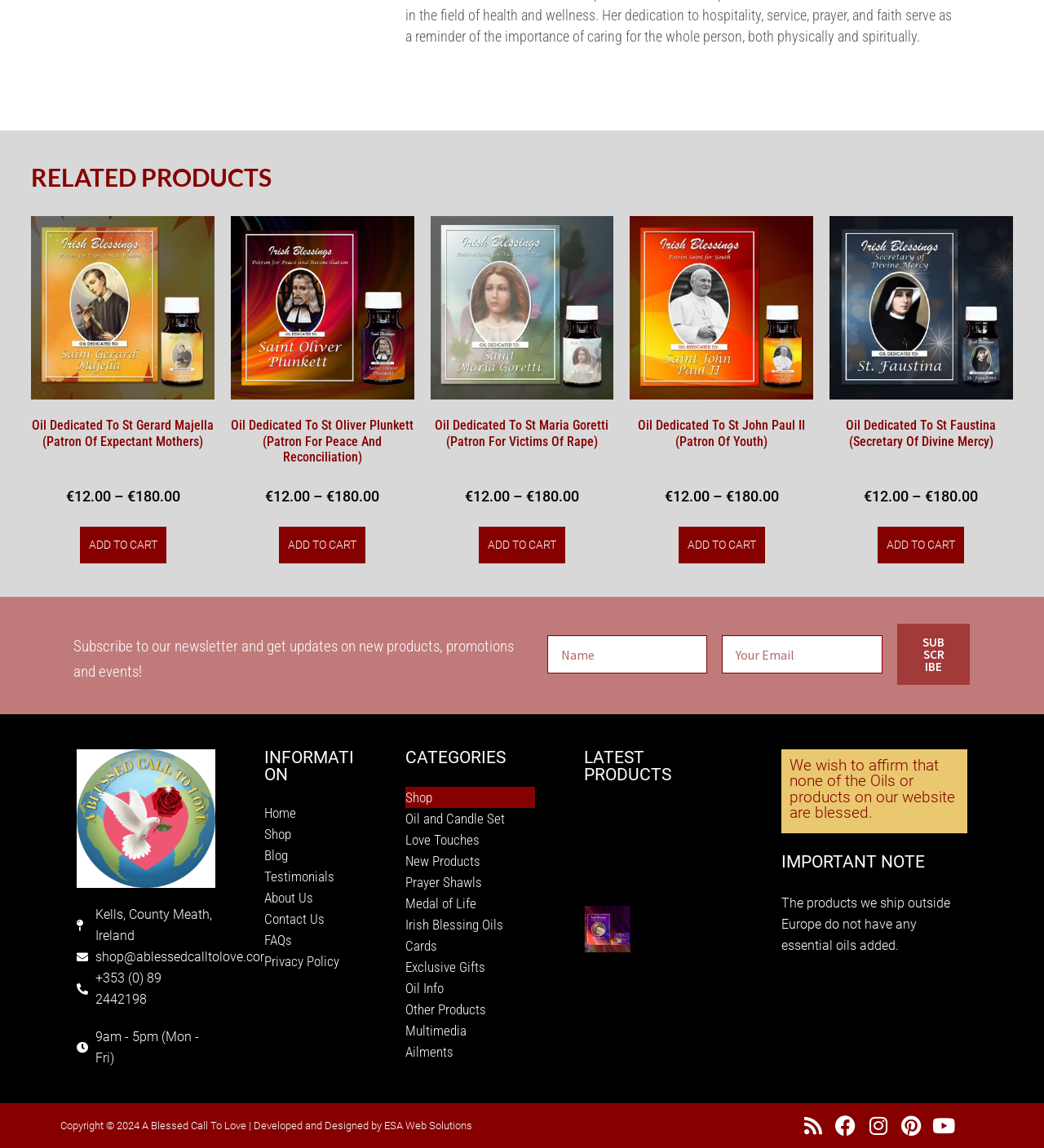What is the purpose of the textbox labeled 'Email'?
Provide an in-depth and detailed explanation in response to the question.

The textbox labeled 'Email' is located next to a 'SUBSCRIBE' button and a 'Subscribe to our newsletter and get updates on new products, promotions and events!' message, which implies that the purpose of this textbox is to collect email addresses for subscription to the newsletter.